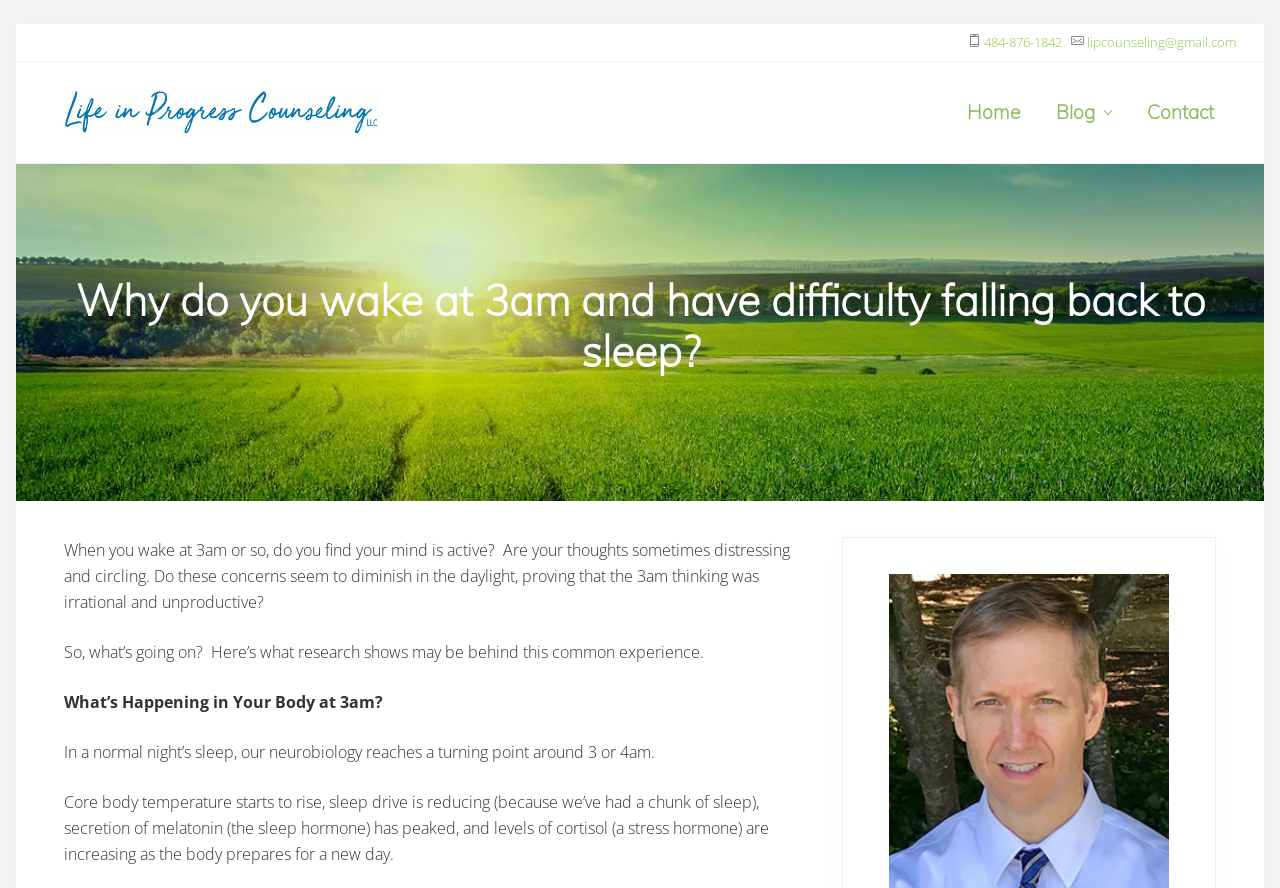Provide the bounding box coordinates in the format (top-left x, top-left y, bottom-right x, bottom-right y). All values are floating point numbers between 0 and 1. Determine the bounding box coordinate of the UI element described as: Blog

[0.812, 0.108, 0.88, 0.145]